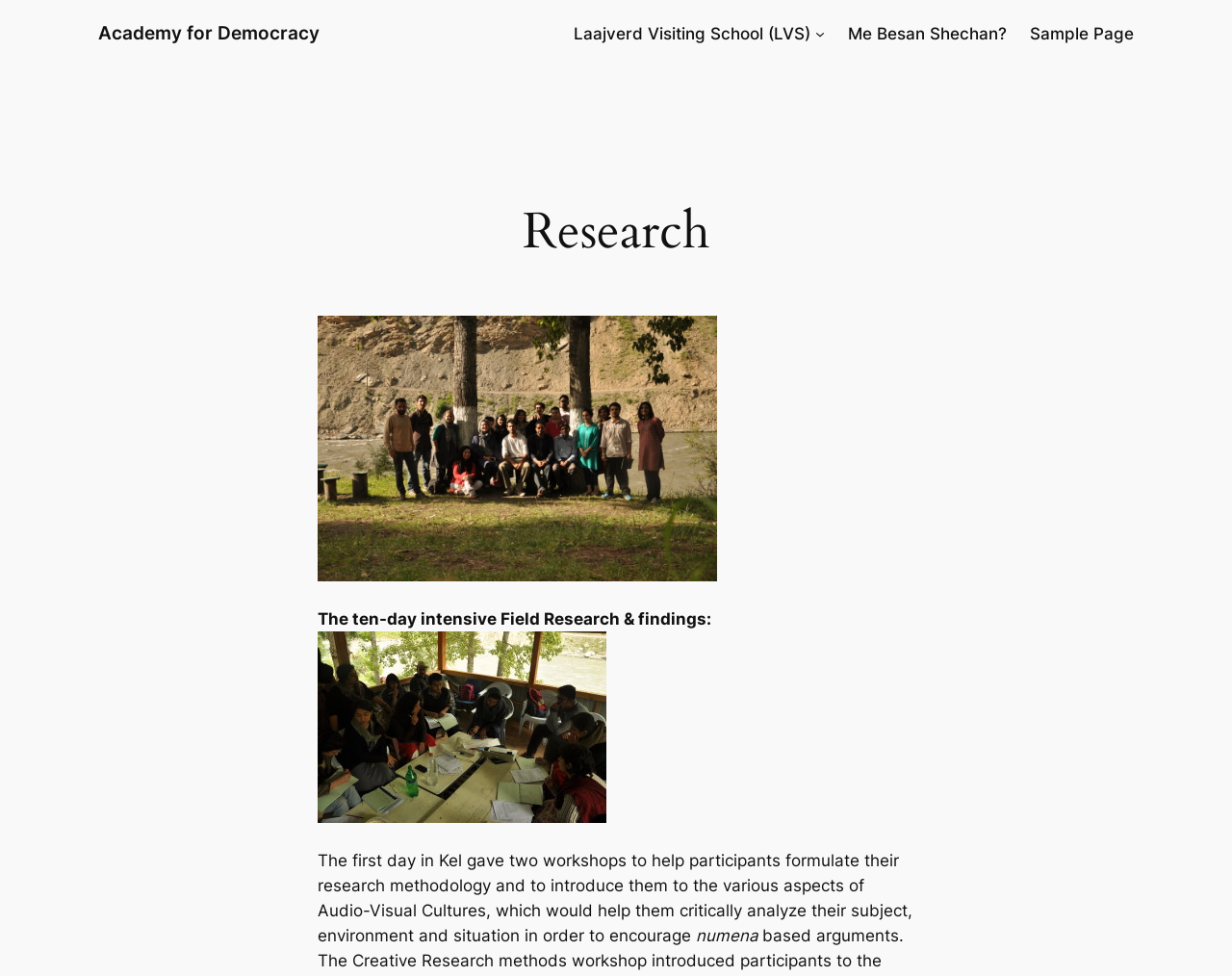Find the bounding box coordinates for the UI element that matches this description: "Me Besan Shechan?".

[0.688, 0.022, 0.817, 0.047]